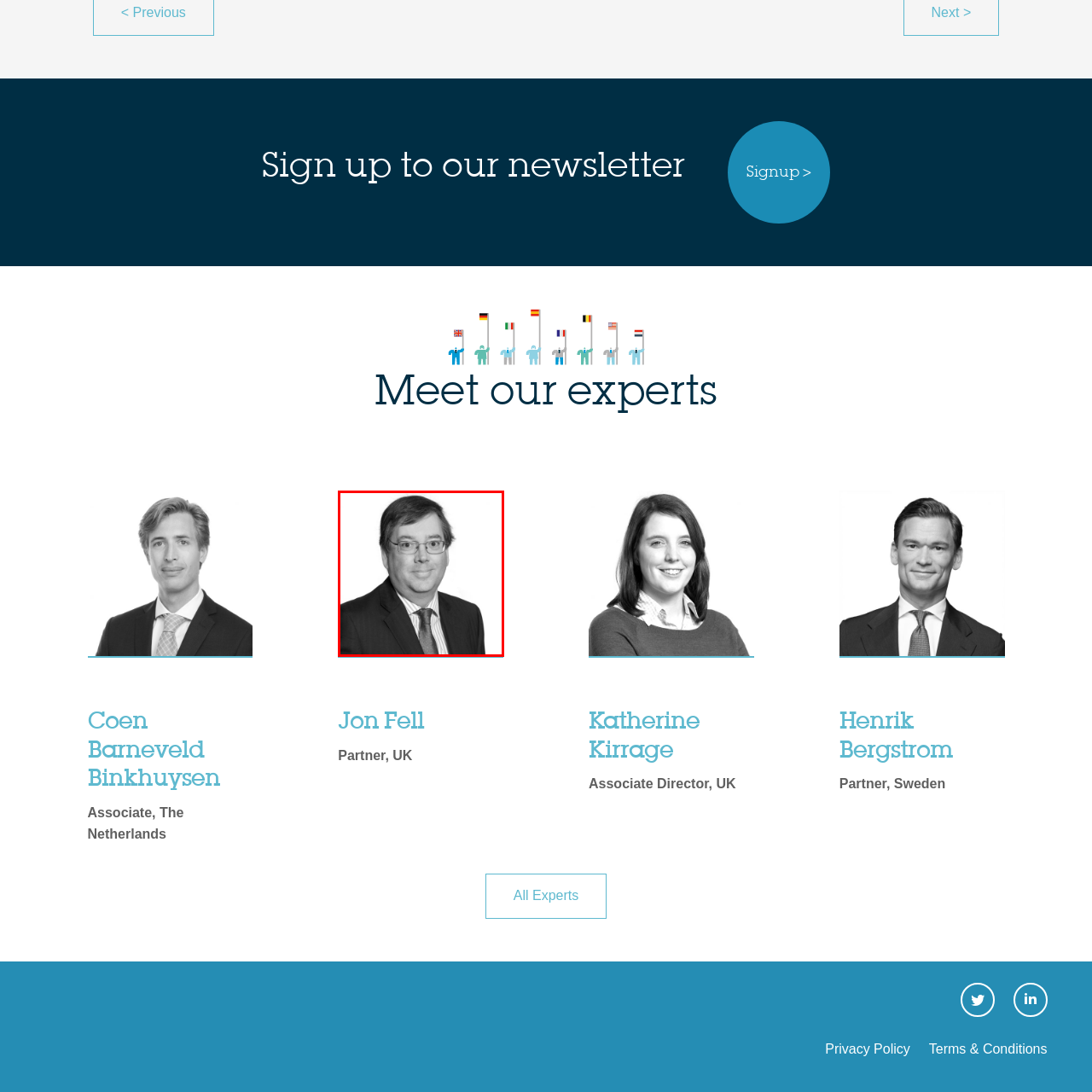Inspect the section highlighted in the red box, Is the background of the image plain? 
Answer using a single word or phrase.

Yes